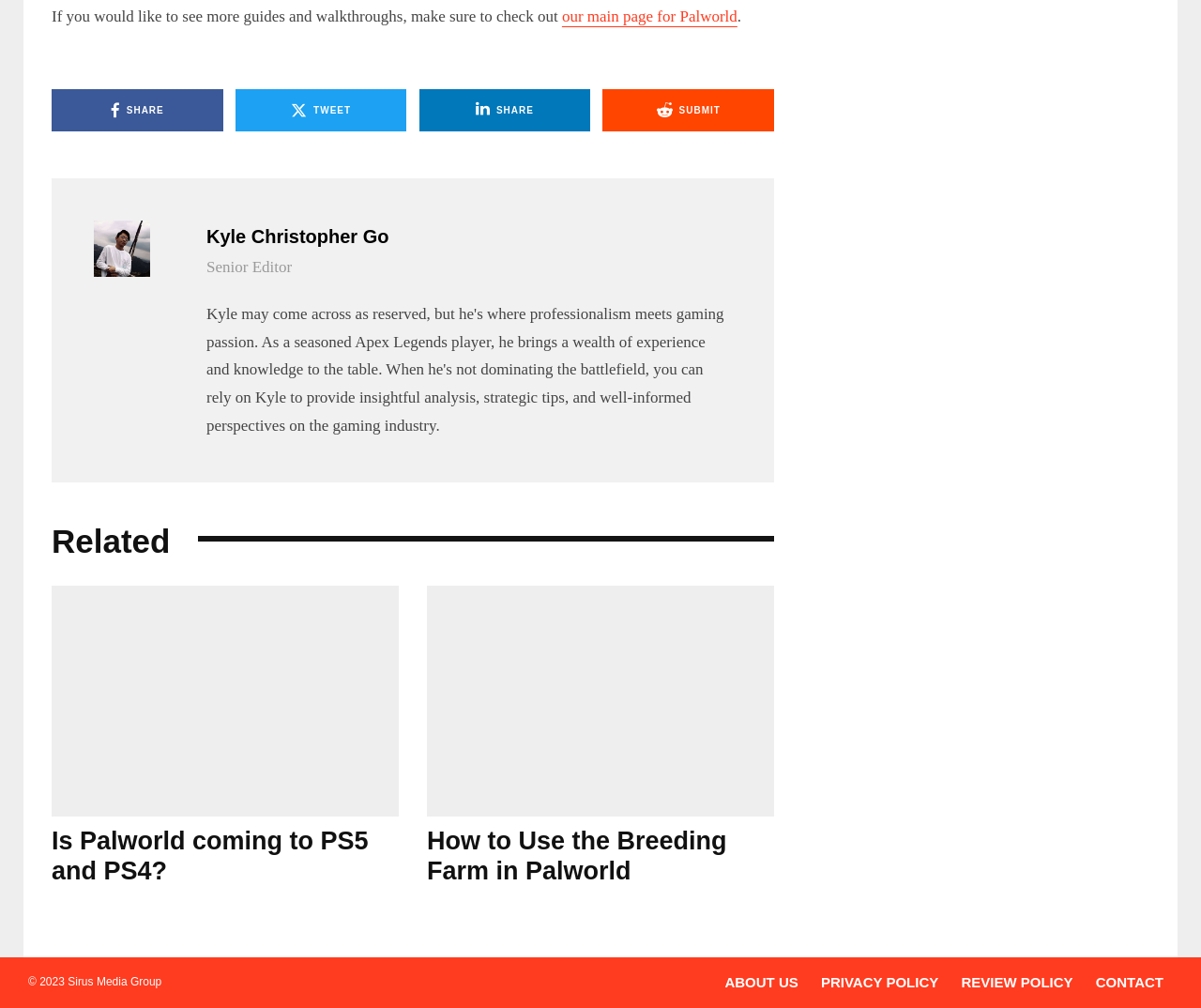What is the title of the second related article?
Using the visual information, respond with a single word or phrase.

How to Use the Breeding Farm in Palworld